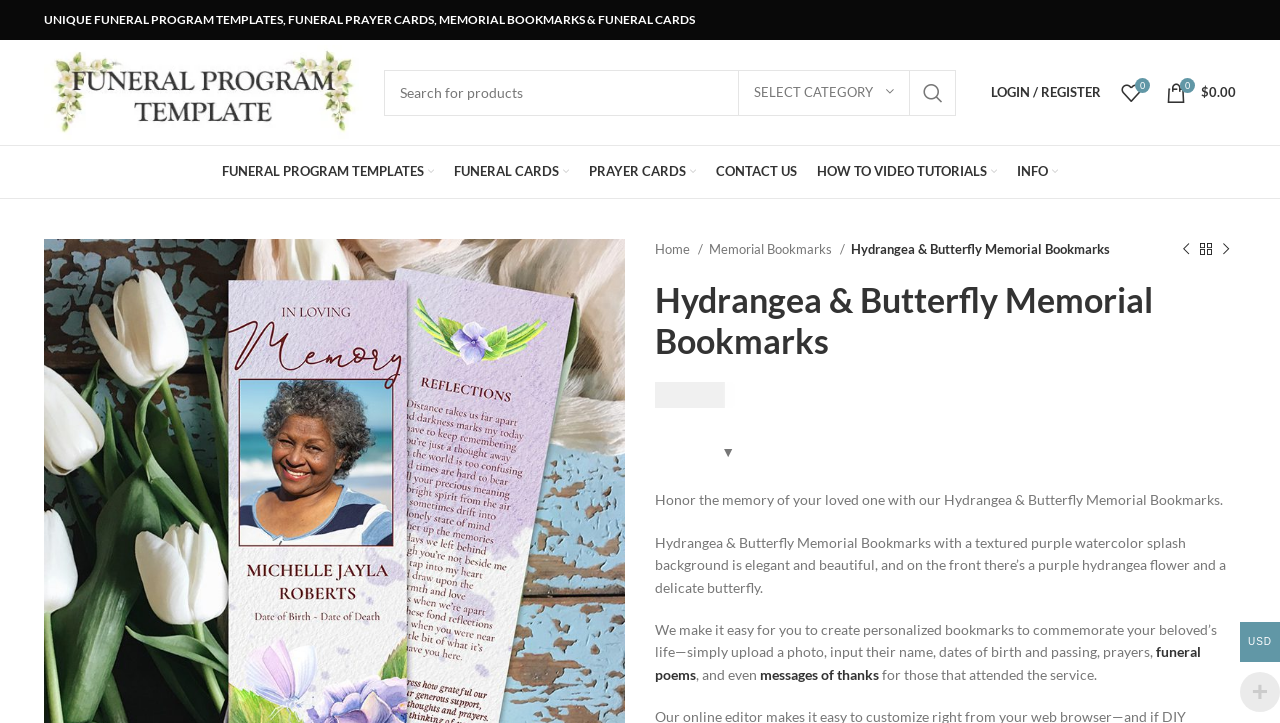Using the provided description: "Login / Register", find the bounding box coordinates of the corresponding UI element. The output should be four float numbers between 0 and 1, in the format [left, top, right, bottom].

[0.766, 0.1, 0.868, 0.156]